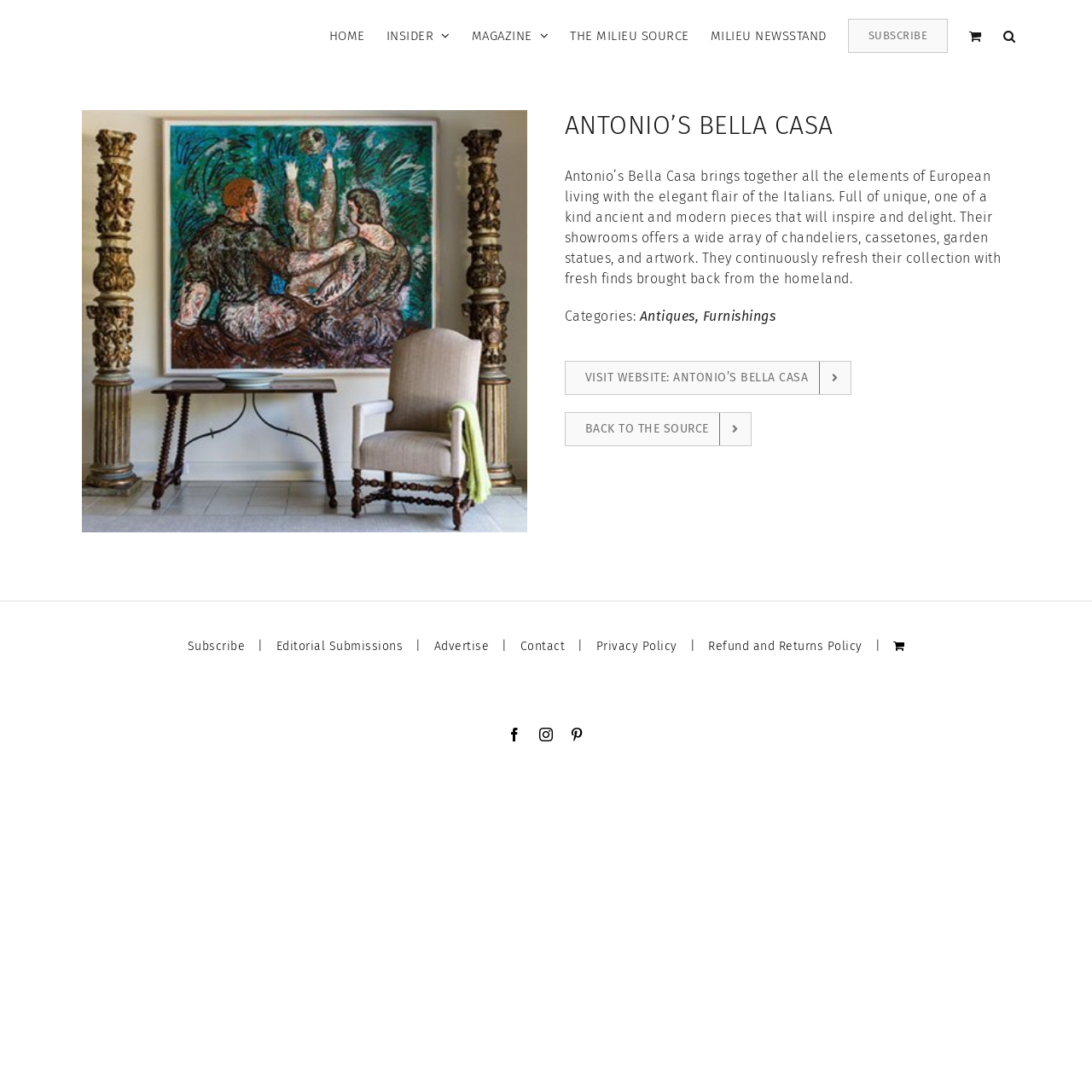Please predict the bounding box coordinates of the element's region where a click is necessary to complete the following instruction: "Search". The coordinates should be represented by four float numbers between 0 and 1, i.e., [left, top, right, bottom].

[0.918, 0.0, 0.93, 0.066]